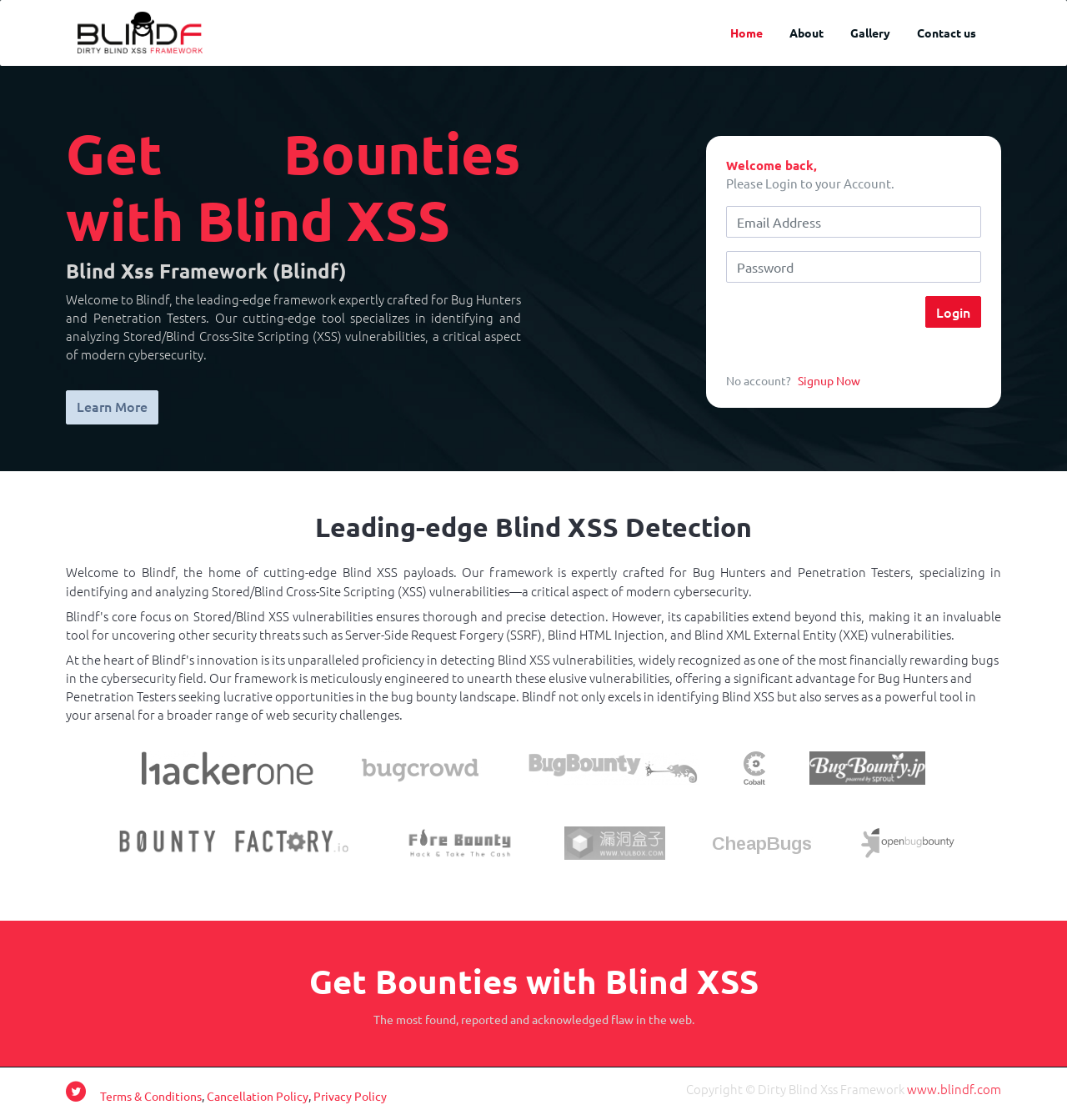Provide a single word or phrase to answer the given question: 
What type of account can be created on this website?

Blindf account